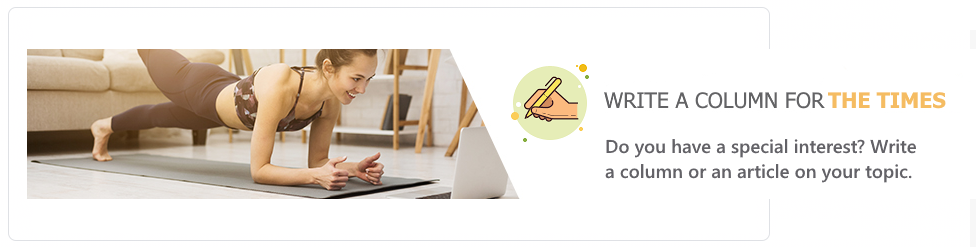Give a one-word or short phrase answer to the question: 
What type of space is the woman in?

Living space